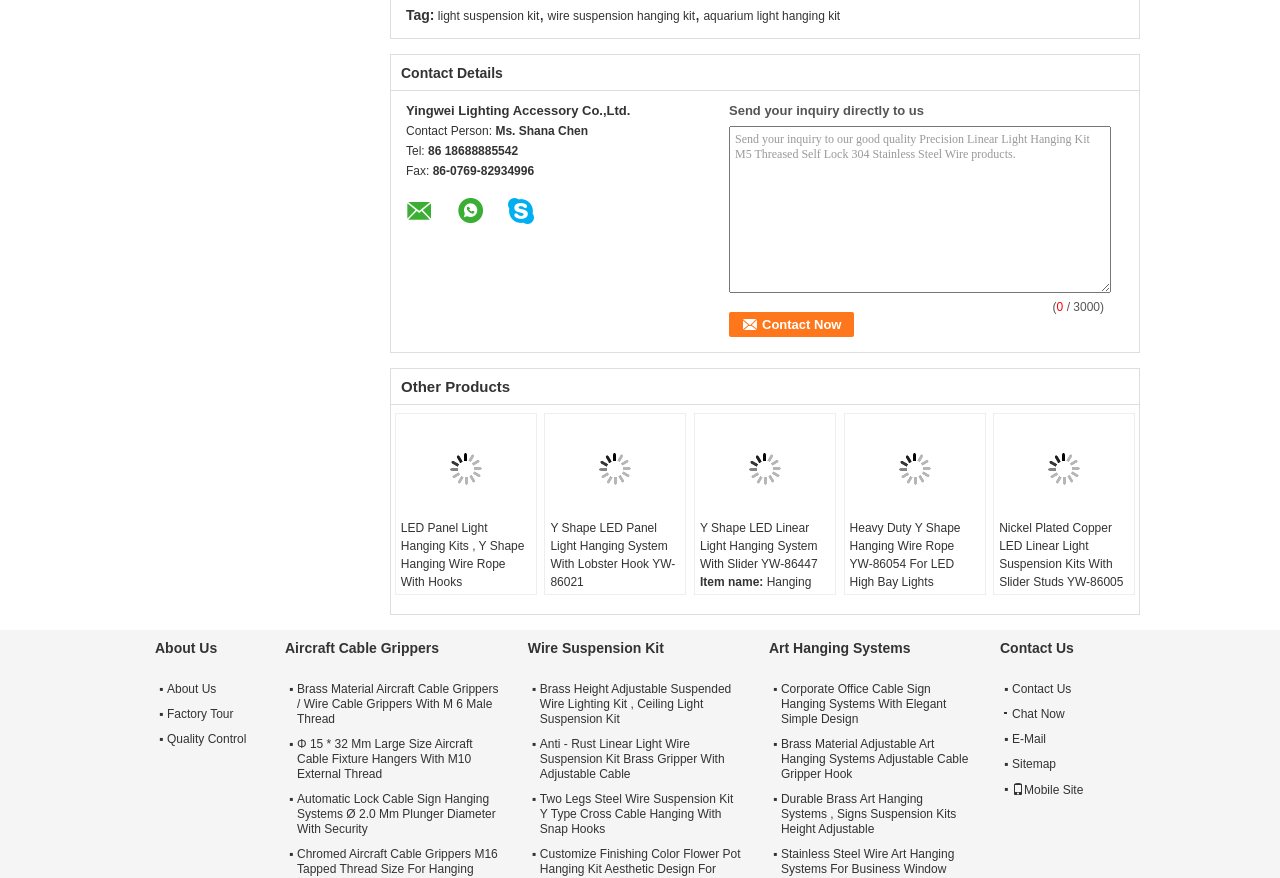Determine the bounding box coordinates for the region that must be clicked to execute the following instruction: "Check the company's contact details".

[0.313, 0.074, 0.393, 0.092]